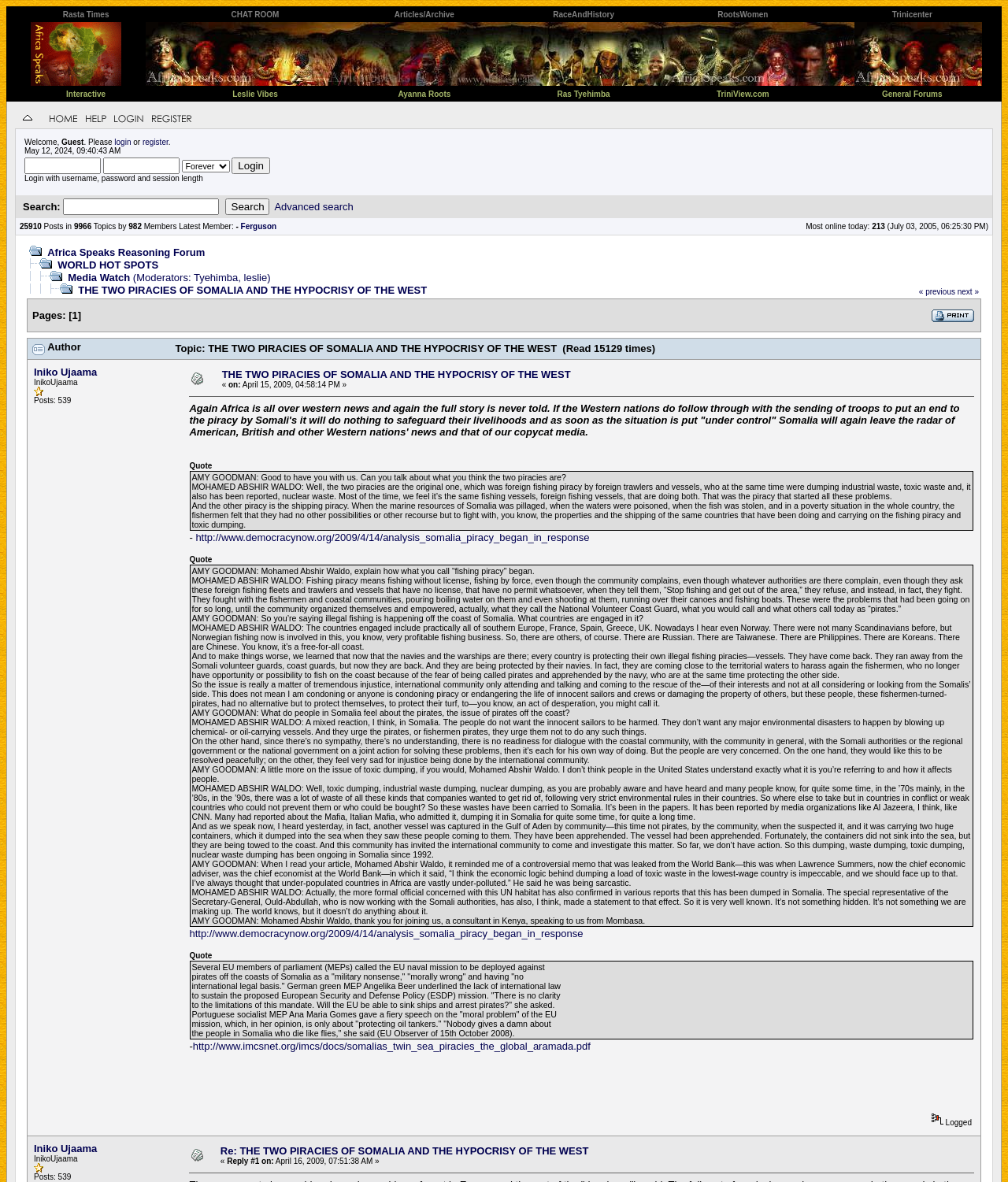Please give a one-word or short phrase response to the following question: 
What is the purpose of the 'Search' button?

To search the website